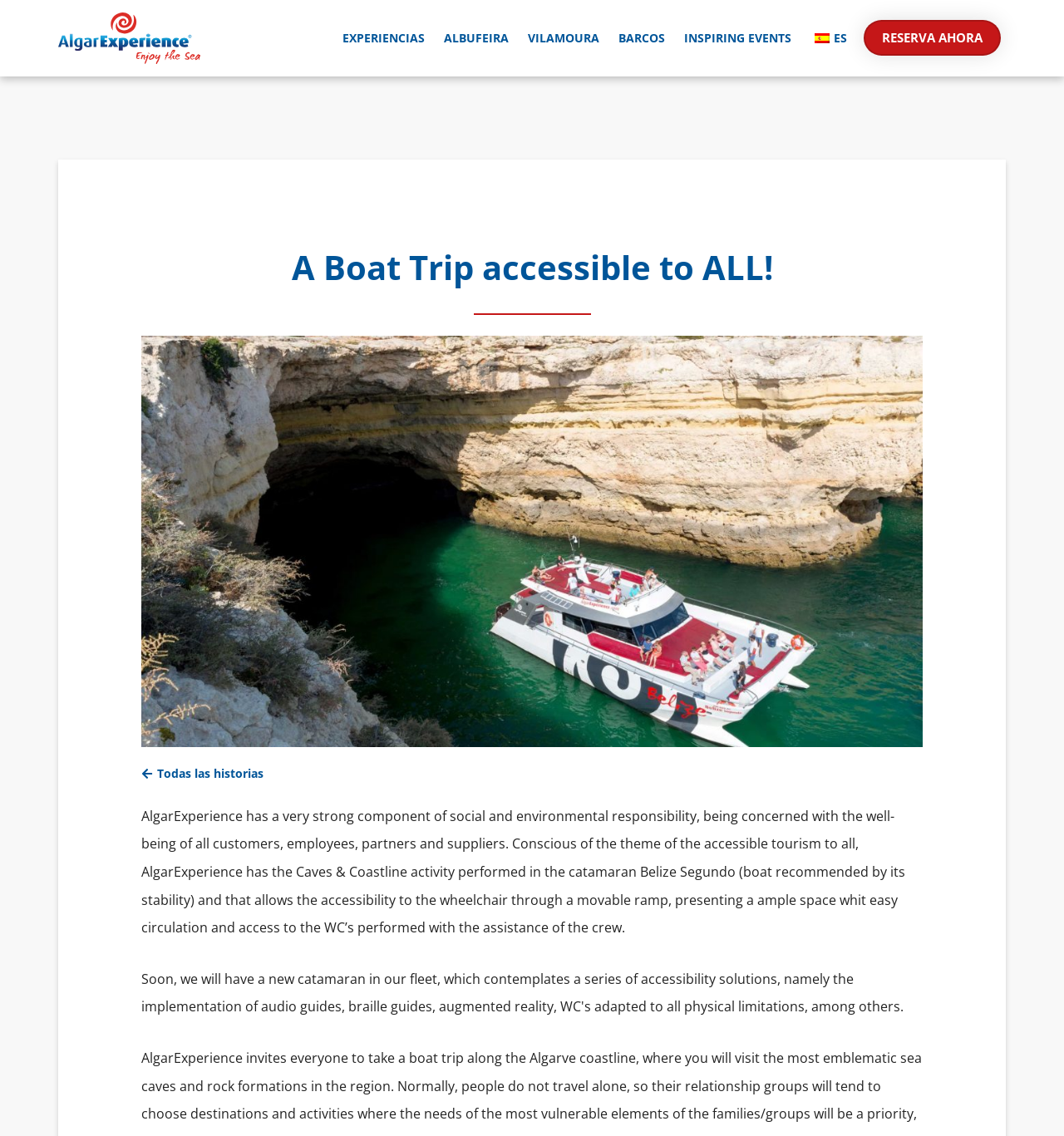Pinpoint the bounding box coordinates of the element you need to click to execute the following instruction: "Read more about Todas las historias". The bounding box should be represented by four float numbers between 0 and 1, in the format [left, top, right, bottom].

[0.133, 0.676, 0.248, 0.687]